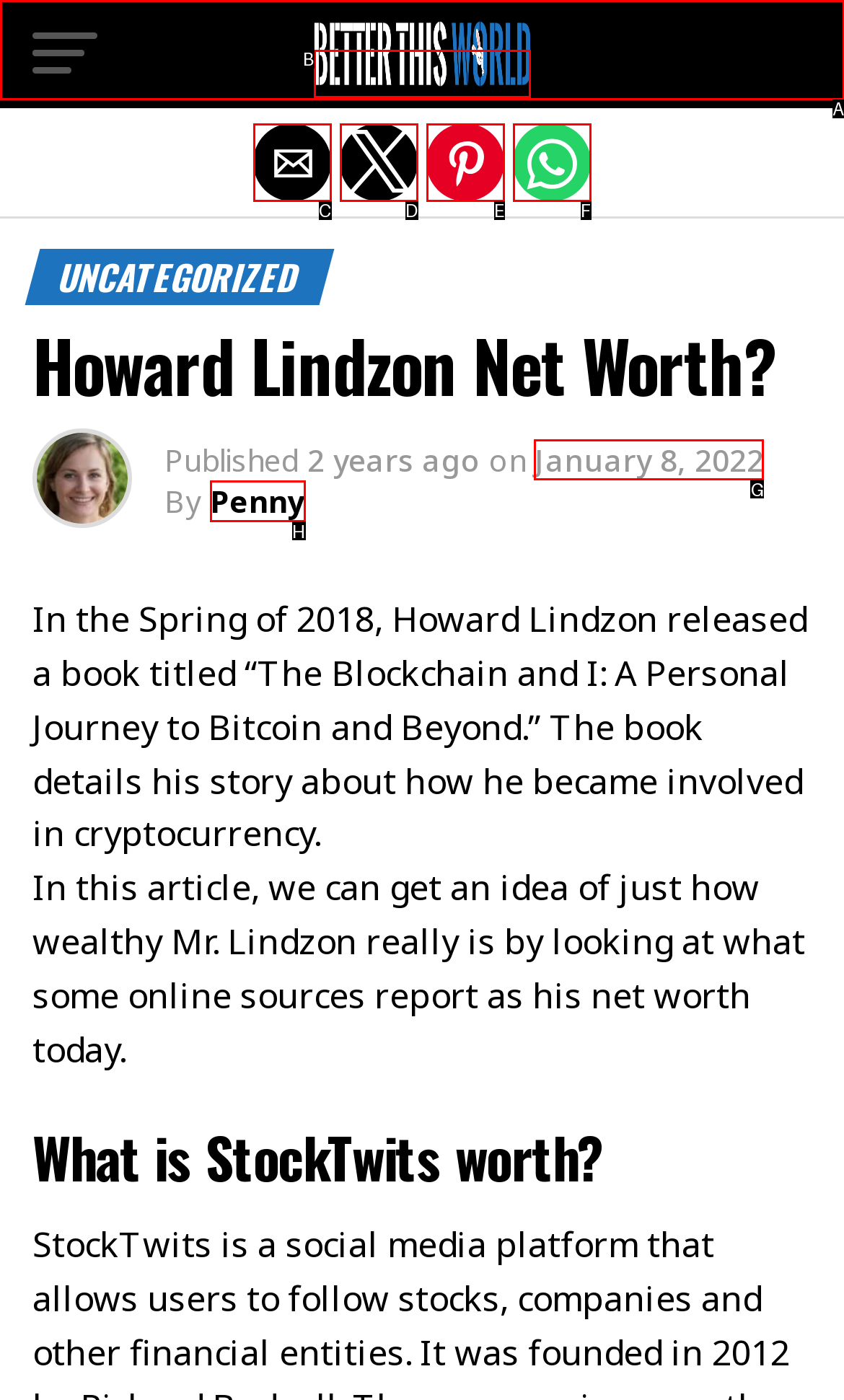Choose the UI element you need to click to carry out the task: Check the publication date.
Respond with the corresponding option's letter.

G